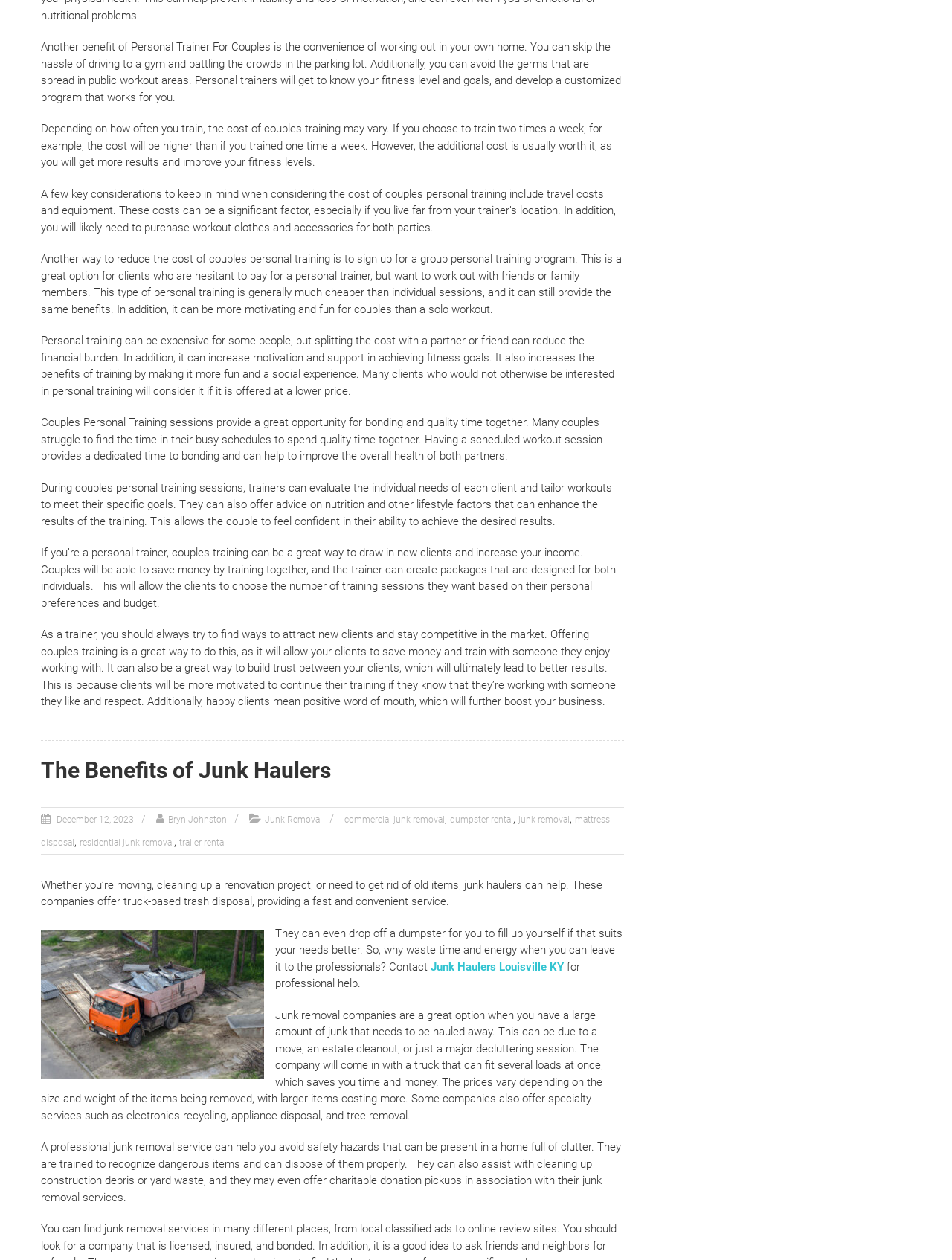Please find the bounding box coordinates of the element's region to be clicked to carry out this instruction: "Get information about dumpster rental services".

[0.473, 0.646, 0.539, 0.654]